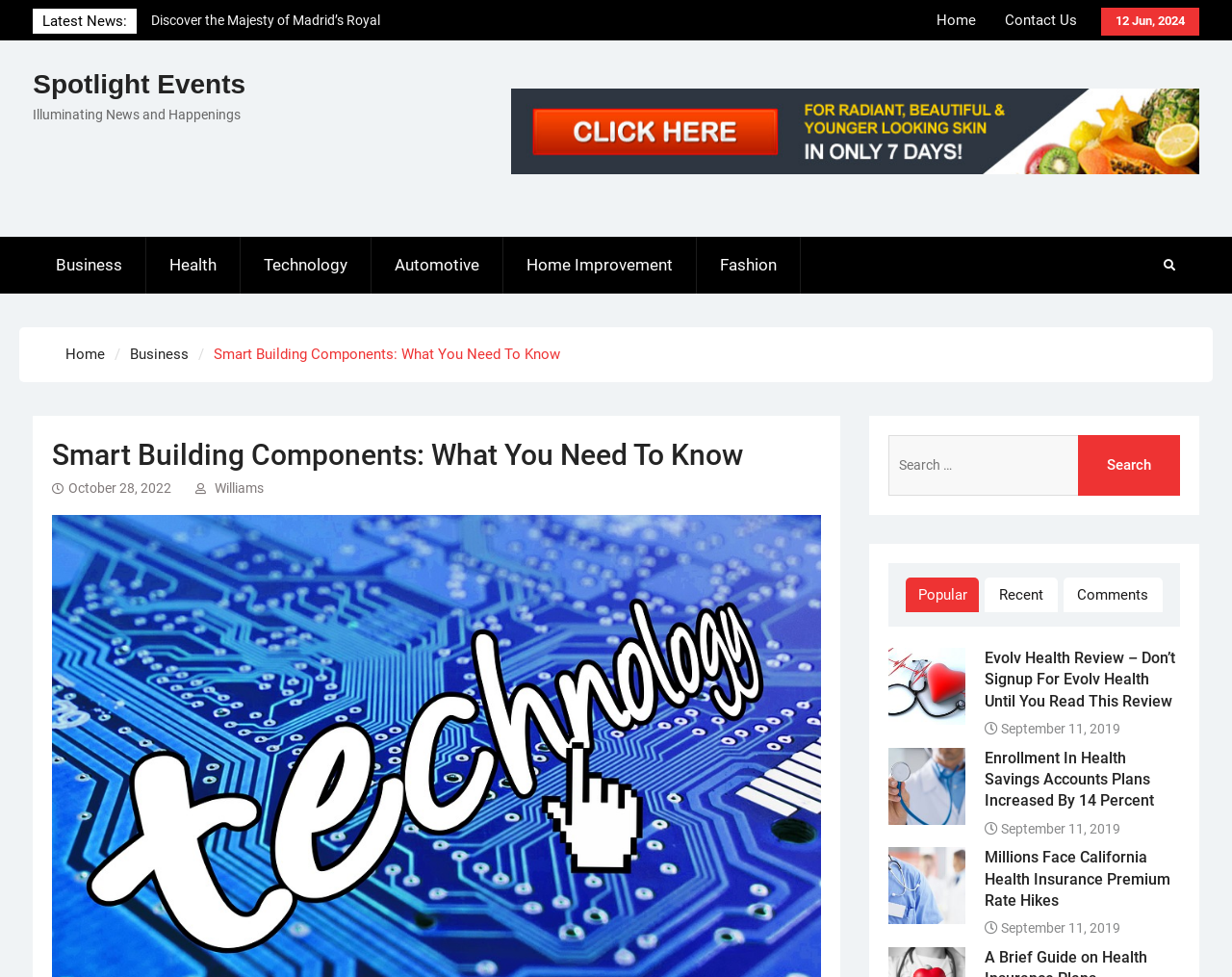Explain in detail what is displayed on the webpage.

This webpage appears to be a news or blog website, with a focus on various topics such as business, health, technology, and more. At the top of the page, there is a navigation menu with links to different categories, including "Home", "Contact Us", and "Spotlight Events". Below this, there is a section titled "Latest News:" with several links to news articles, including "Reel Brilliance: Strategies for Viral Success on Instagram", "The TRT Marketplace: Where to Safely Buy Testosterone Replacement Therapy", and "Discover the Majesty of Madrid’s Royal Palace".

To the left of the page, there is a sidebar with links to different topics, including "Business", "Health", "Technology", "Automotive", "Home Improvement", and "Fashion". There is also a search bar and a section titled "Illuminating News and Happenings".

The main content of the page appears to be a series of news articles, each with a heading, a brief summary, and an image. The articles are arranged in a vertical column, with the most recent articles at the top. Each article has a date stamp, with the most recent articles dated 2024 and older articles dated 2019.

At the bottom of the page, there are links to popular, recent, and commented articles, as well as a section with more news articles. Overall, the webpage appears to be a news aggregator or blog, with a focus on providing a wide range of news articles and topics to its readers.